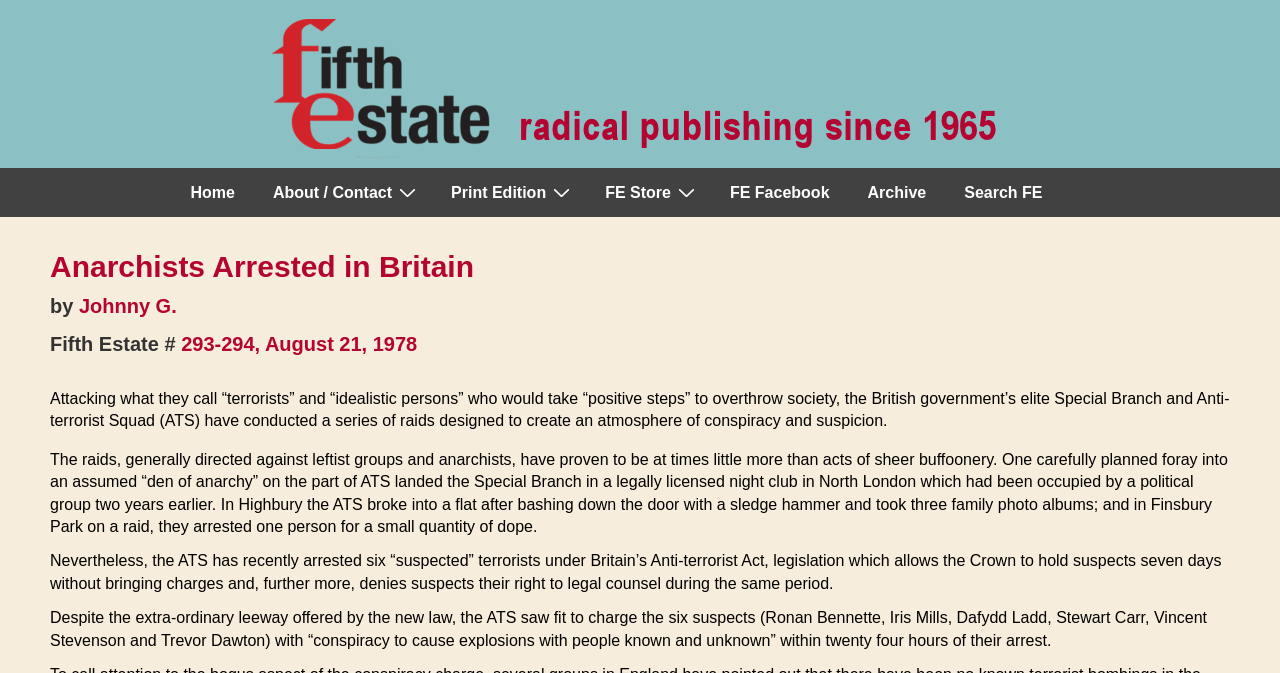What is the issue number of the magazine?
Please provide an in-depth and detailed response to the question.

The issue number of the magazine can be found in the heading 'Fifth Estate # 293-294, August 21, 1978' which is located below the title of the article.